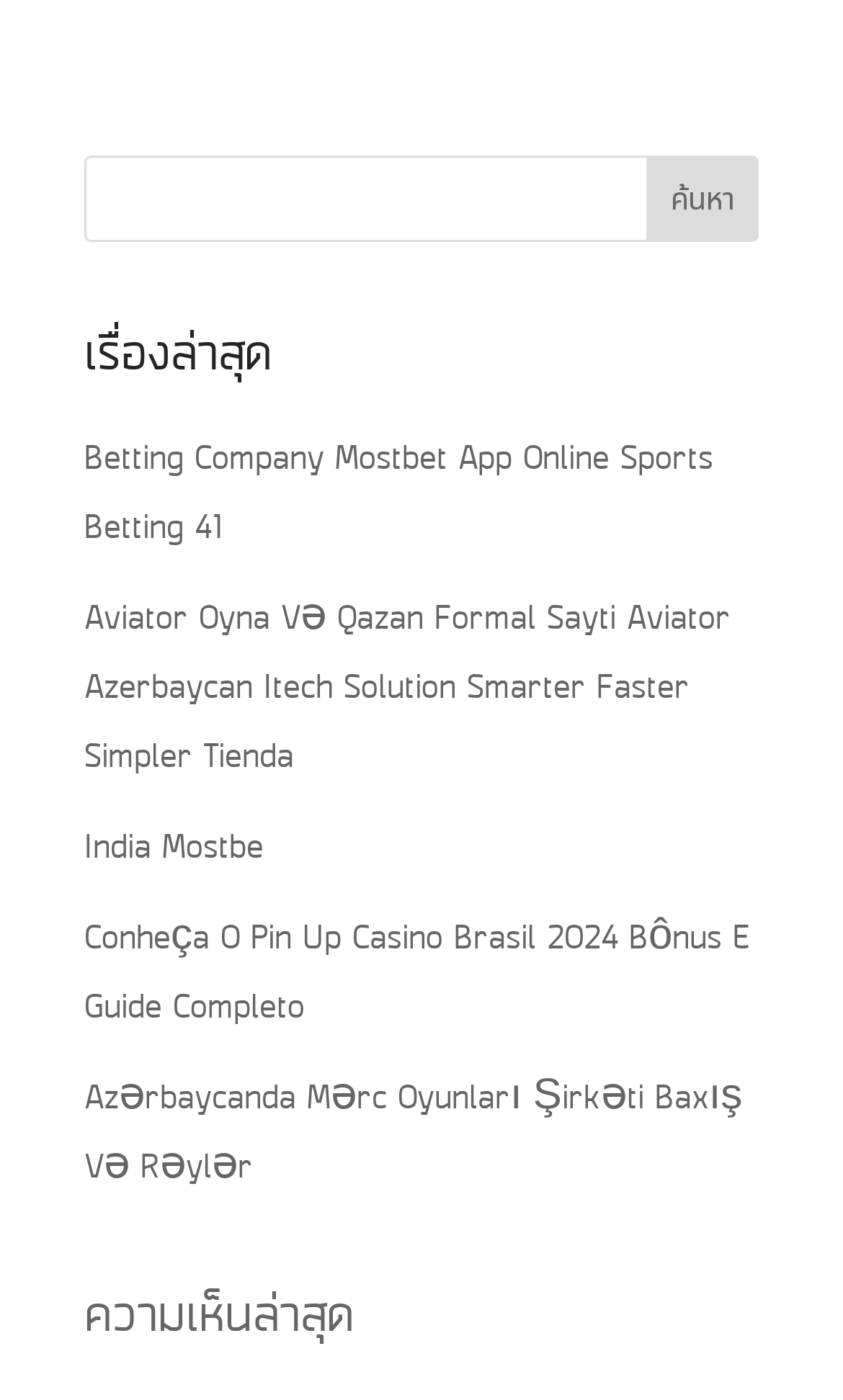Determine the bounding box coordinates of the region that needs to be clicked to achieve the task: "read latest comments".

[0.1, 0.905, 0.9, 0.99]